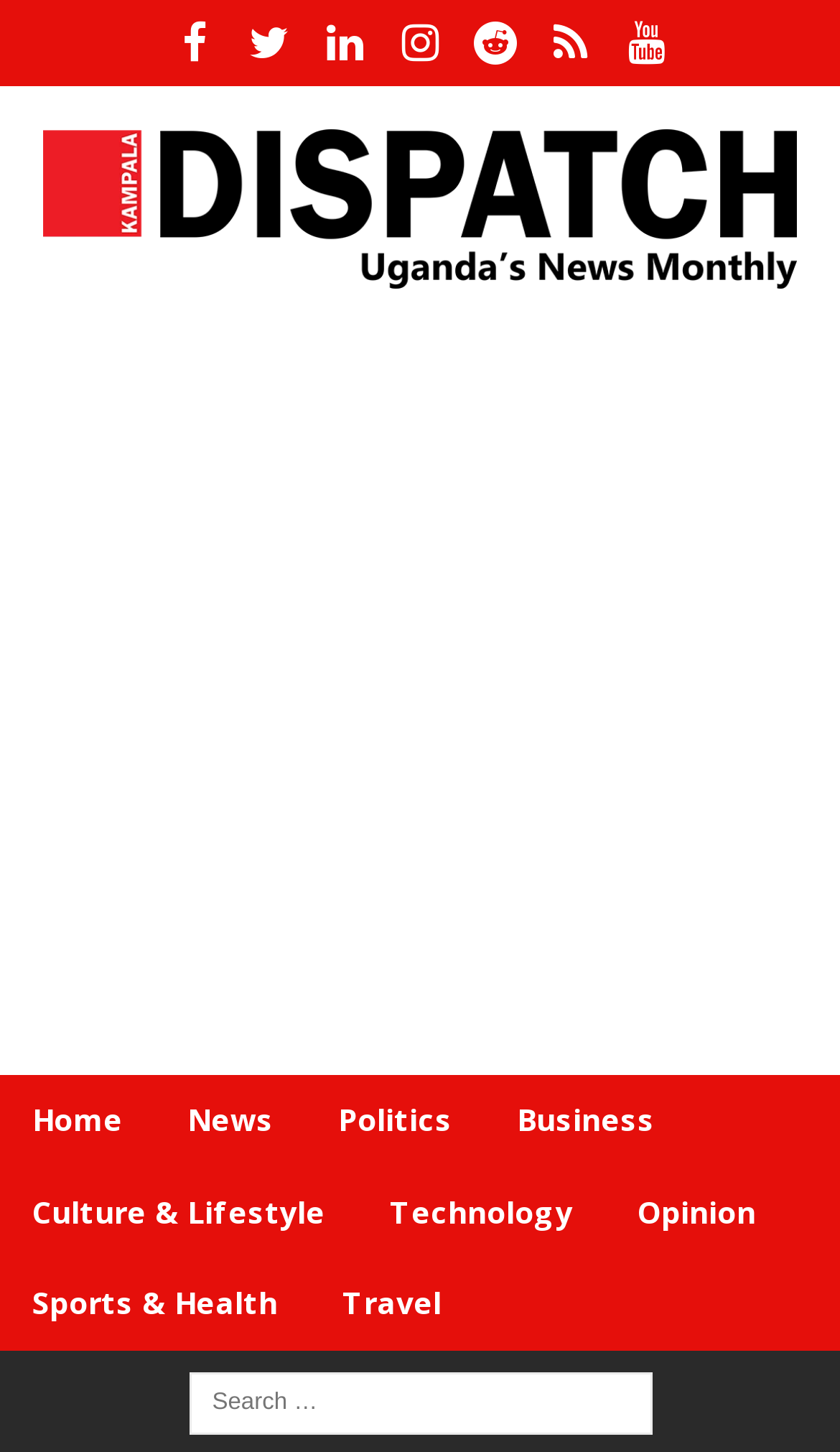Could you identify the text that serves as the heading for this webpage?

Joint security operatives probe scam targeting 200 civil servants